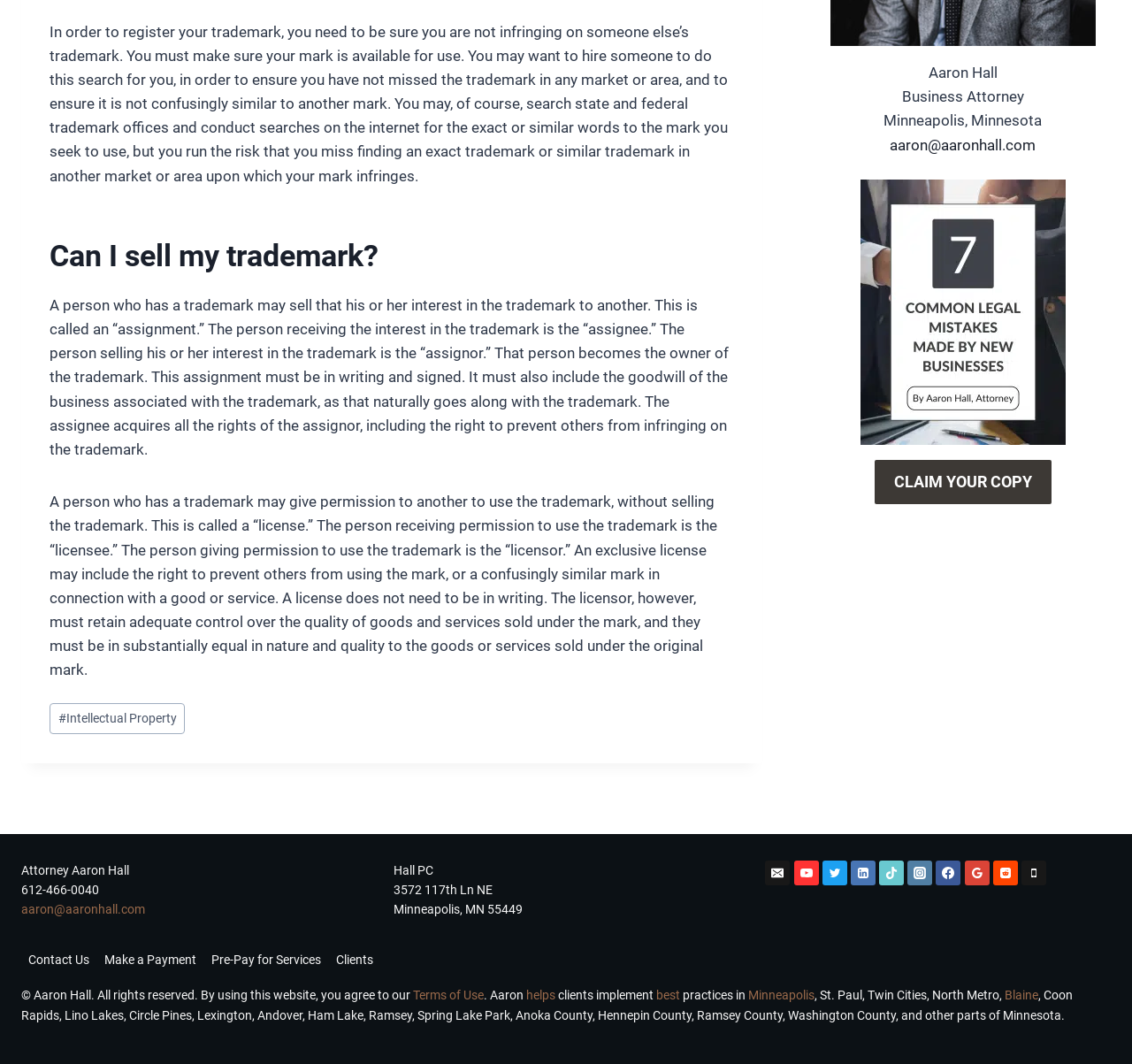Give the bounding box coordinates for the element described by: "Contact Us".

[0.019, 0.889, 0.086, 0.915]